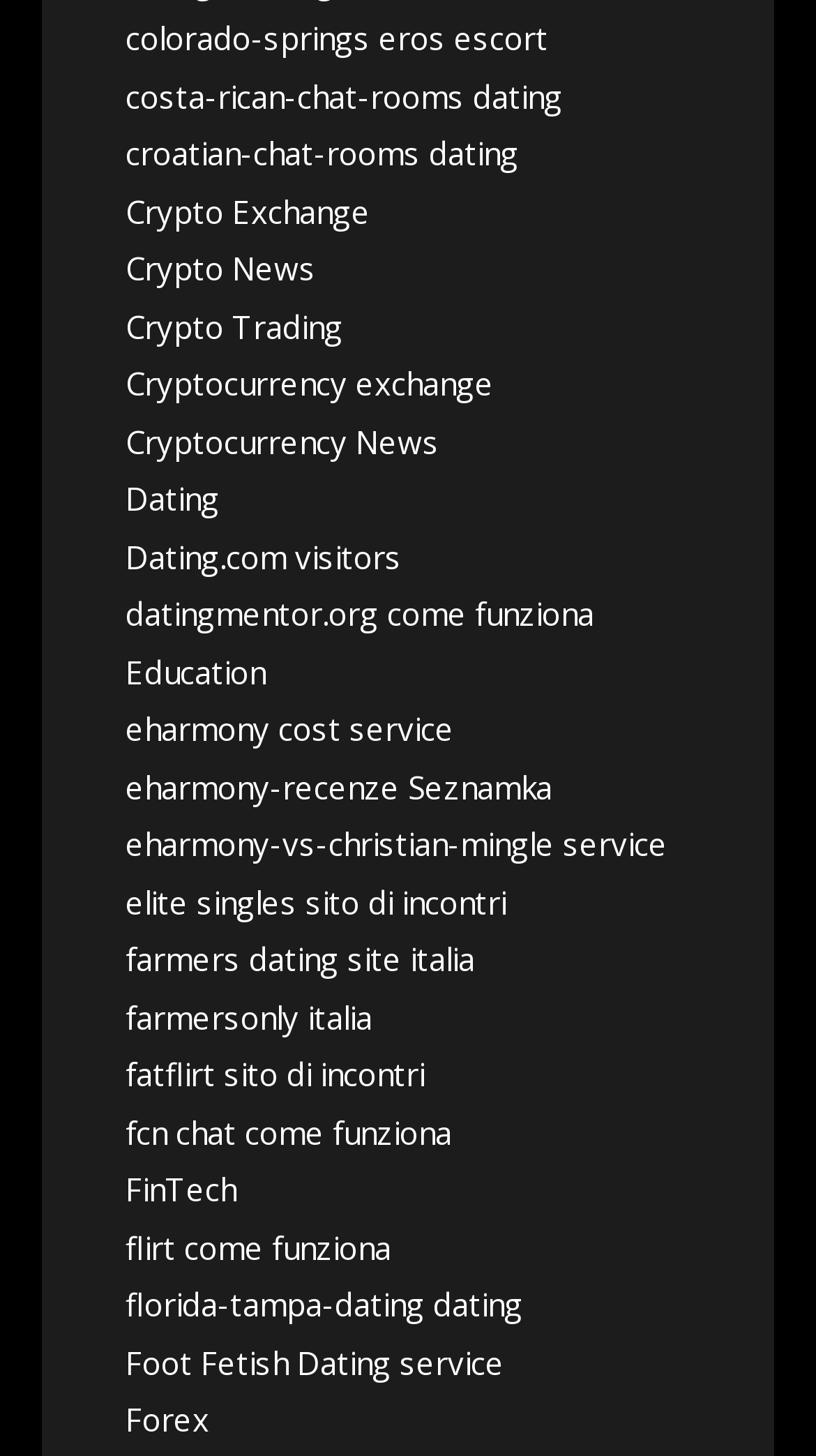Respond to the question with just a single word or phrase: 
What is the purpose of the 'Crypto Exchange' link?

To access a cryptocurrency exchange